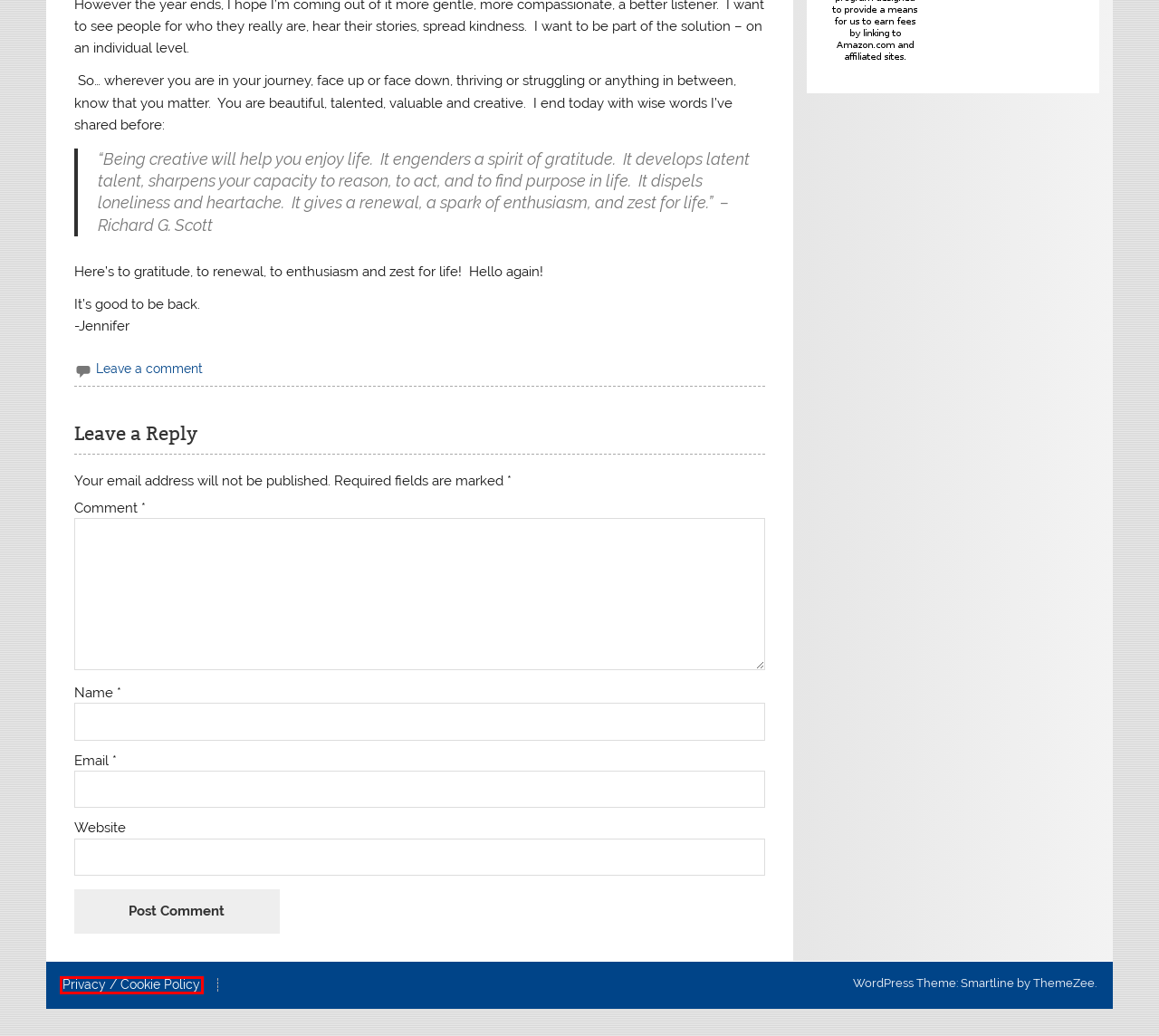Given a screenshot of a webpage with a red bounding box highlighting a UI element, choose the description that best corresponds to the new webpage after clicking the element within the red bounding box. Here are your options:
A. Lone Star Tutorials - Hopeful Homemaker
B. Musings on Life and Beauty Archives - Hopeful Homemaker
C. Quilt Gallery - Hopeful Homemaker
D. privacy-policy / Affiliate disclosure - Hopeful Homemaker
E. Scrappy Swoon - Hopeful Homemaker
F. About - Hopeful Homemaker
G. jennifer, Author at Hopeful Homemaker
H. Hopeful Homemaker - nurturing hope, creativity, family

D